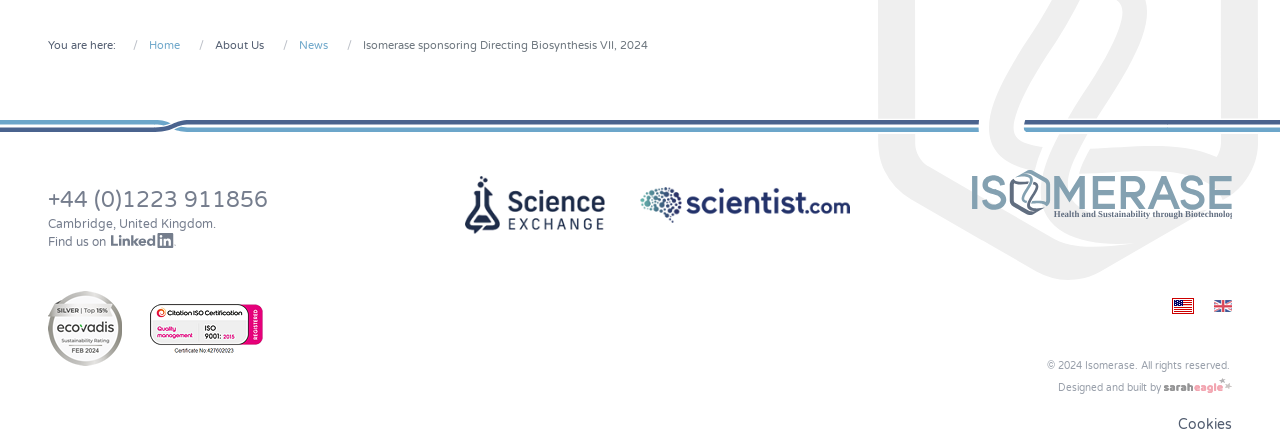Please locate the bounding box coordinates for the element that should be clicked to achieve the following instruction: "Go to GrainDeep homepage". Ensure the coordinates are given as four float numbers between 0 and 1, i.e., [left, top, right, bottom].

None